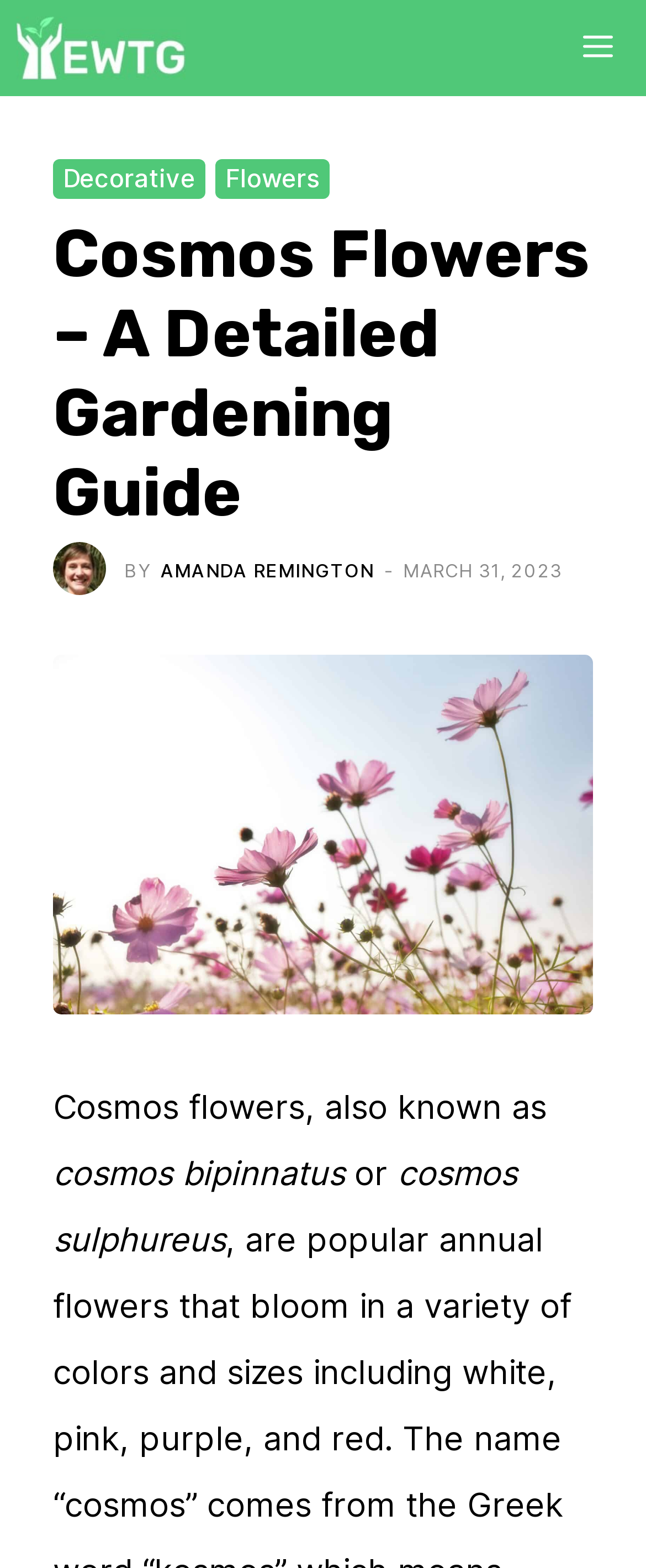Provide the bounding box coordinates for the UI element that is described as: "Contact Us".

None